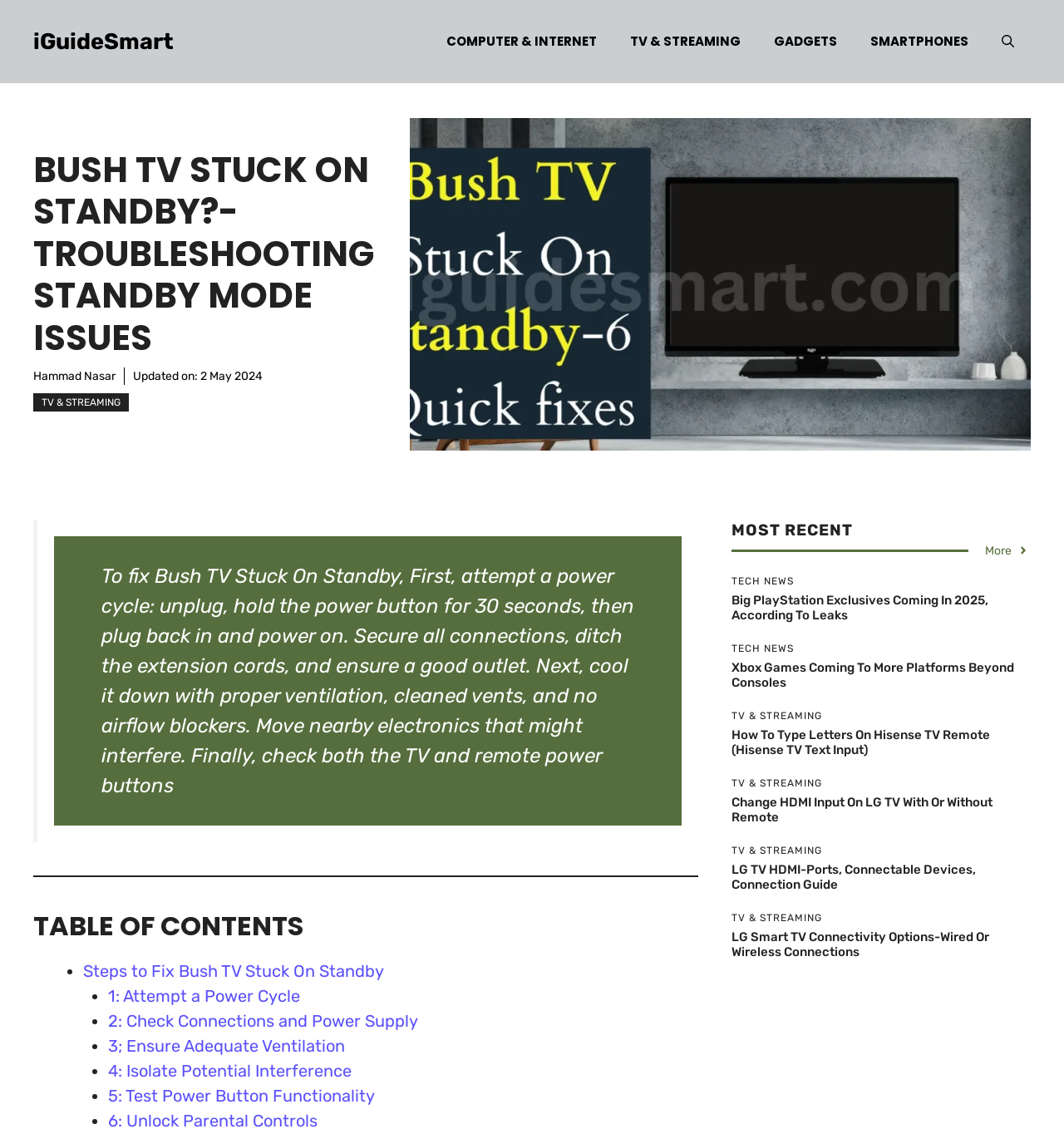Given the element description "Tv & Streaming" in the screenshot, predict the bounding box coordinates of that UI element.

[0.577, 0.015, 0.712, 0.059]